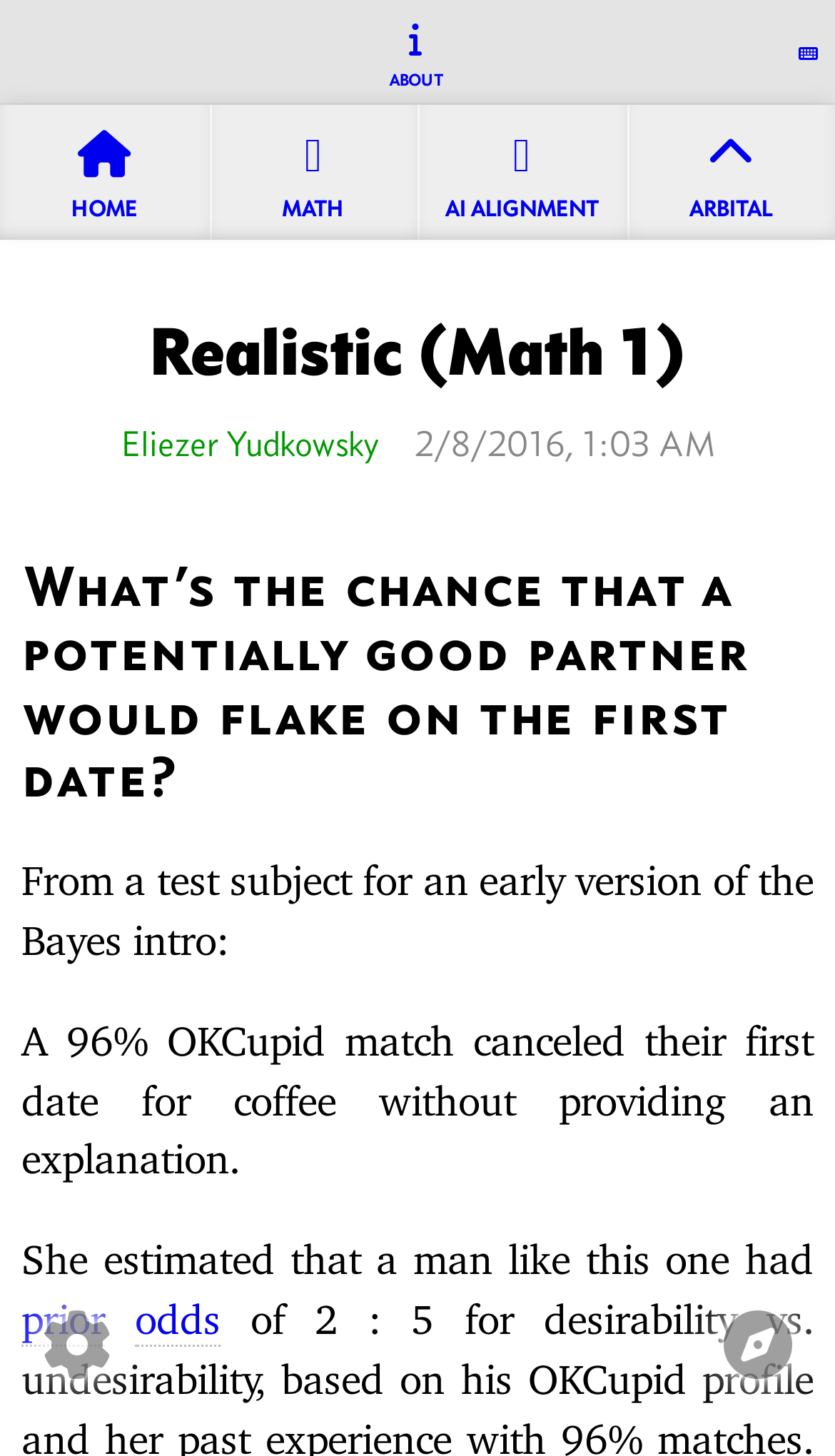Provide your answer in one word or a succinct phrase for the question: 
What is the purpose of the buttons at the bottom?

navigation